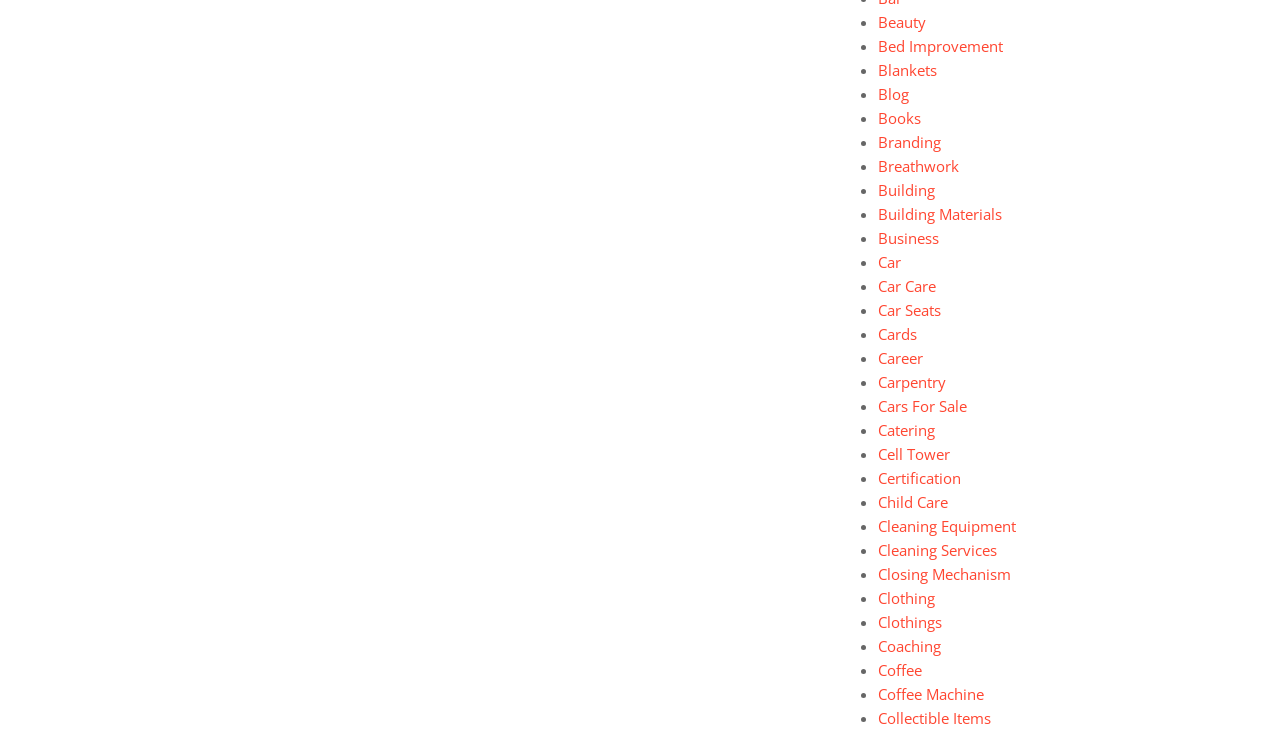Identify the bounding box coordinates of the clickable region necessary to fulfill the following instruction: "Learn about Breathwork". The bounding box coordinates should be four float numbers between 0 and 1, i.e., [left, top, right, bottom].

[0.686, 0.212, 0.749, 0.239]